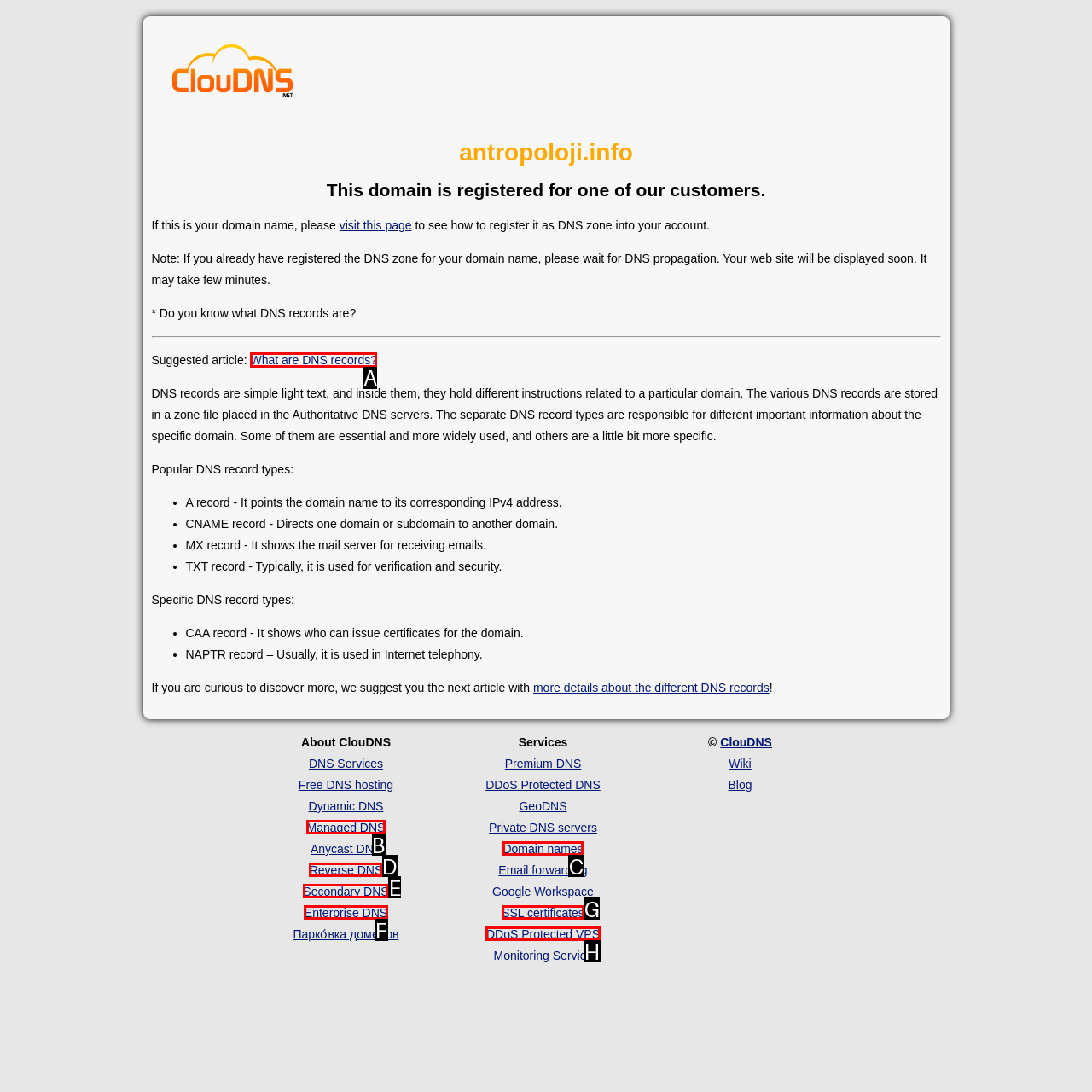Which option should I select to accomplish the task: read about What are DNS records?? Respond with the corresponding letter from the given choices.

A